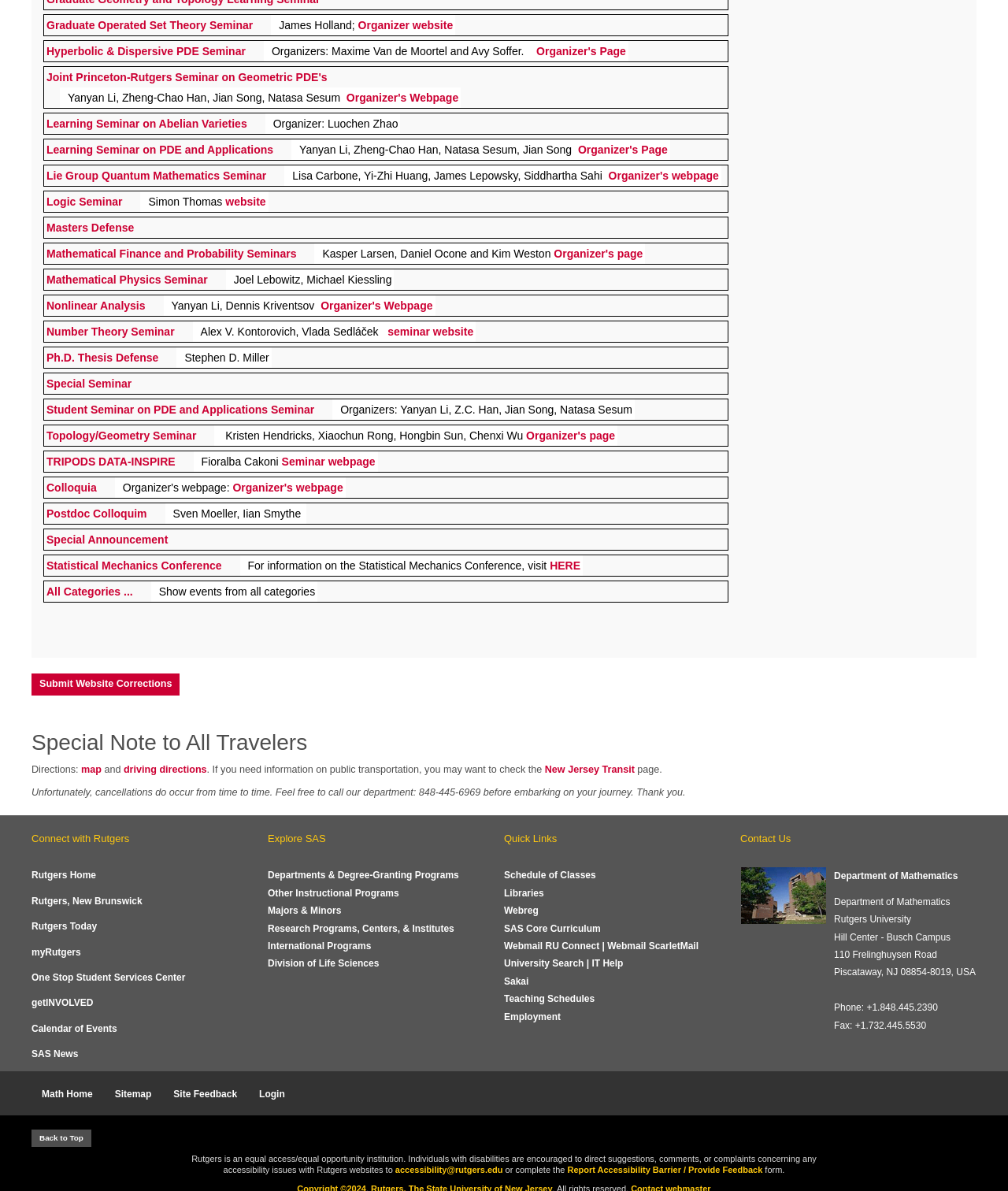Please provide a short answer using a single word or phrase for the question:
How many links are there under the 'Connect with Rutgers' heading?

7